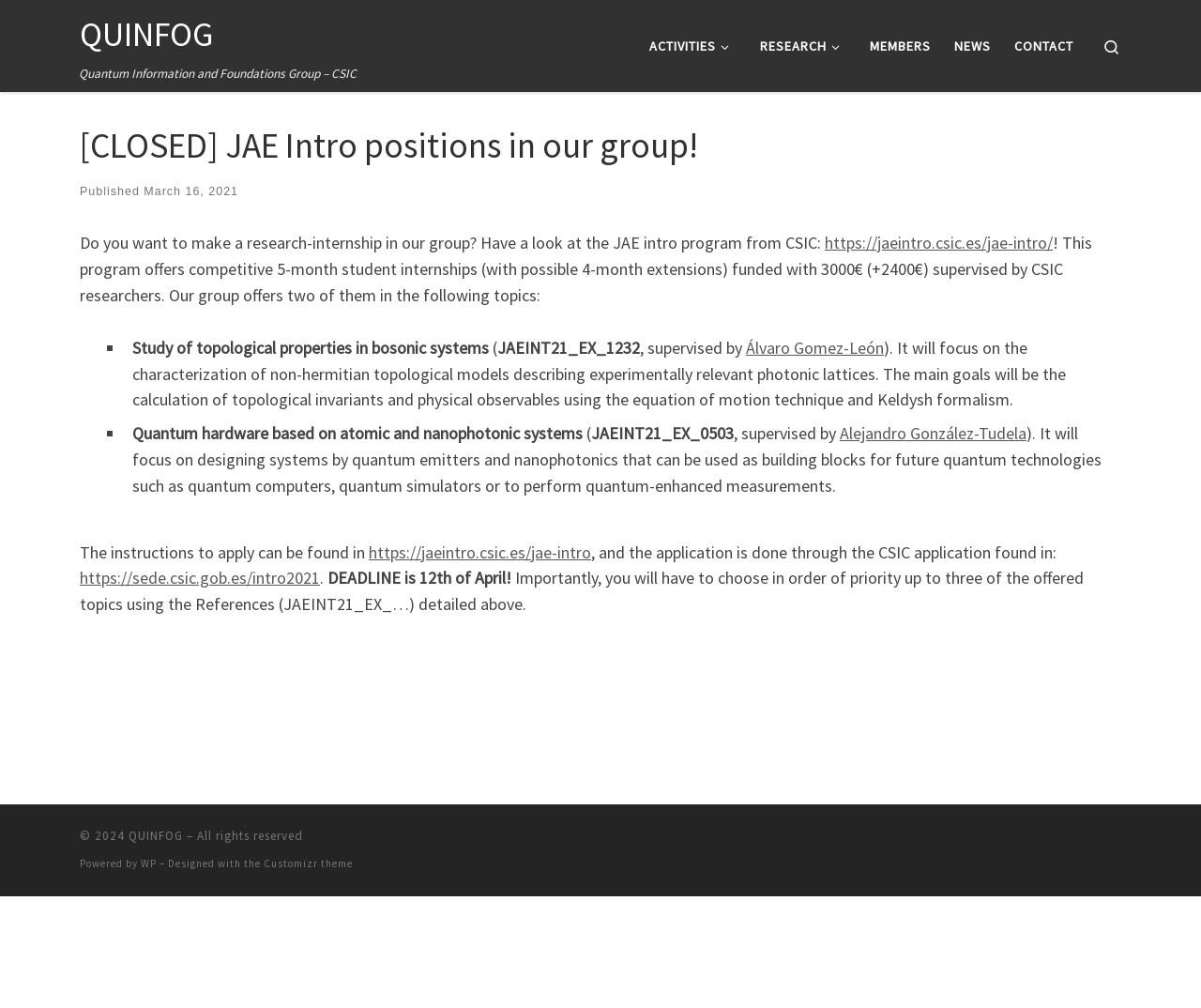Return the bounding box coordinates of the UI element that corresponds to this description: "Research". The coordinates must be given as four float numbers in the range of 0 and 1, [left, top, right, bottom].

[0.628, 0.026, 0.71, 0.065]